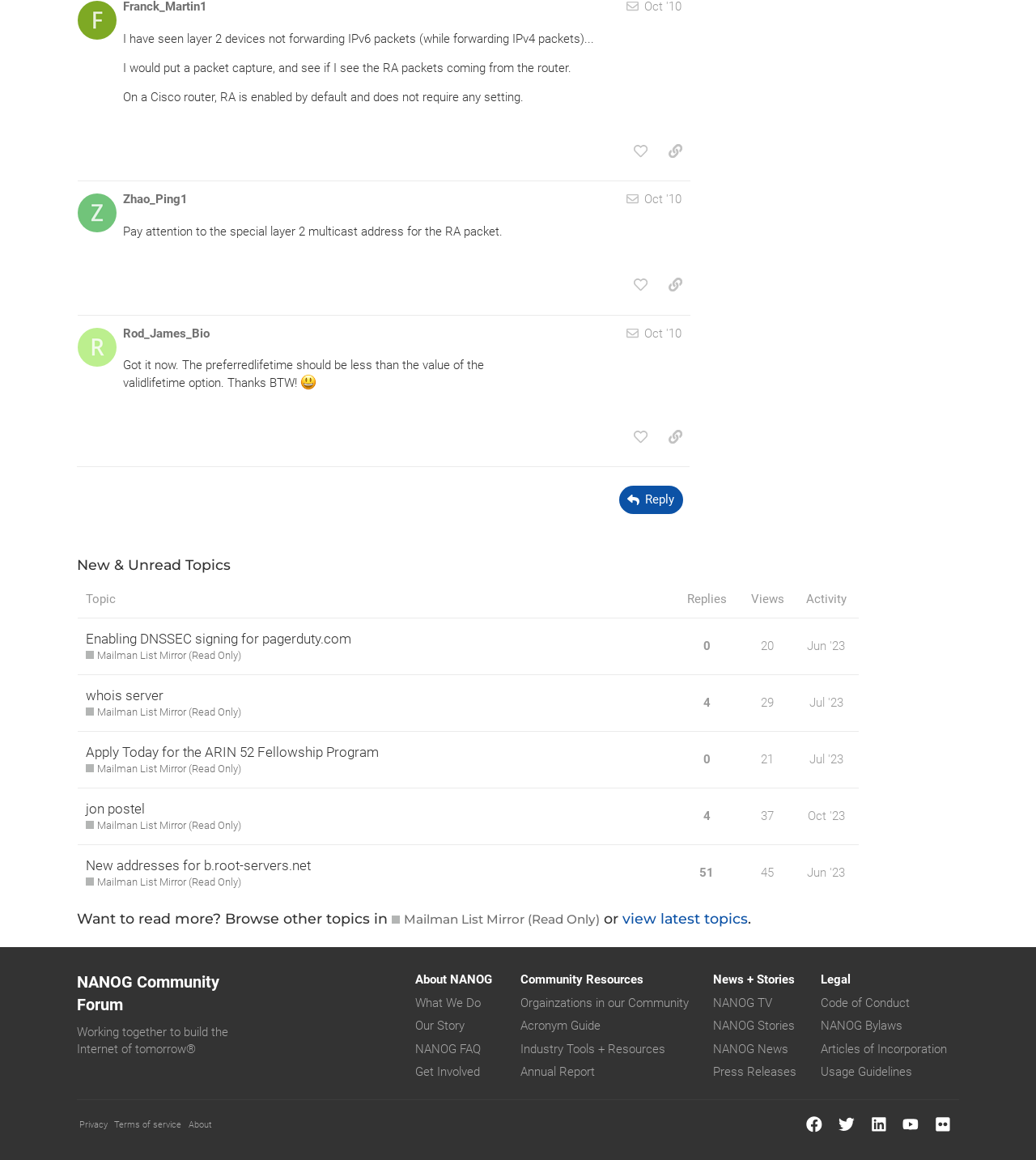Provide the bounding box coordinates of the UI element this sentence describes: "Industry Tools + Resources".

[0.502, 0.898, 0.642, 0.91]